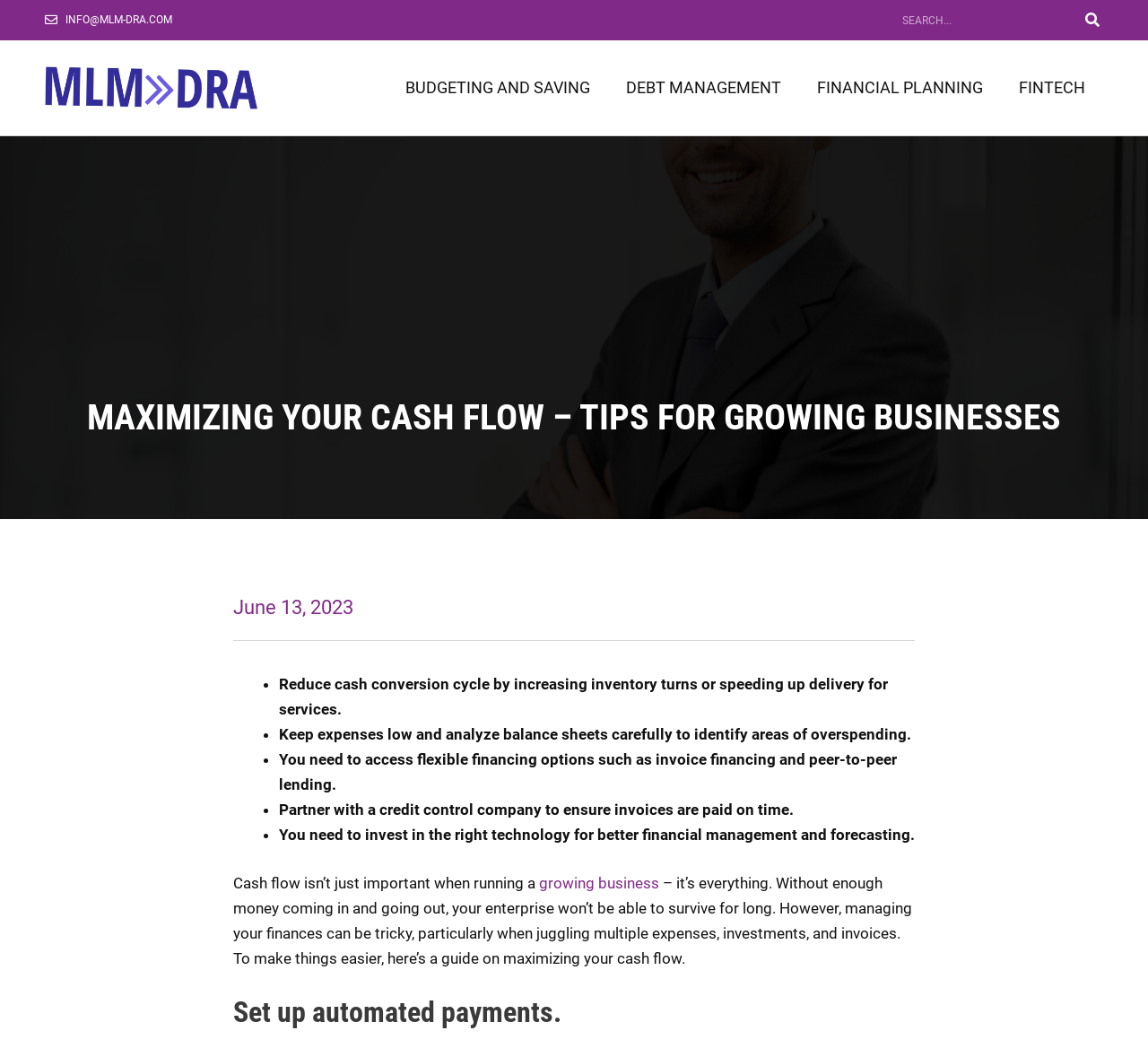Given the element description Budgeting and Saving, specify the bounding box coordinates of the corresponding UI element in the format (top-left x, top-left y, bottom-right x, bottom-right y). All values must be between 0 and 1.

[0.338, 0.064, 0.53, 0.104]